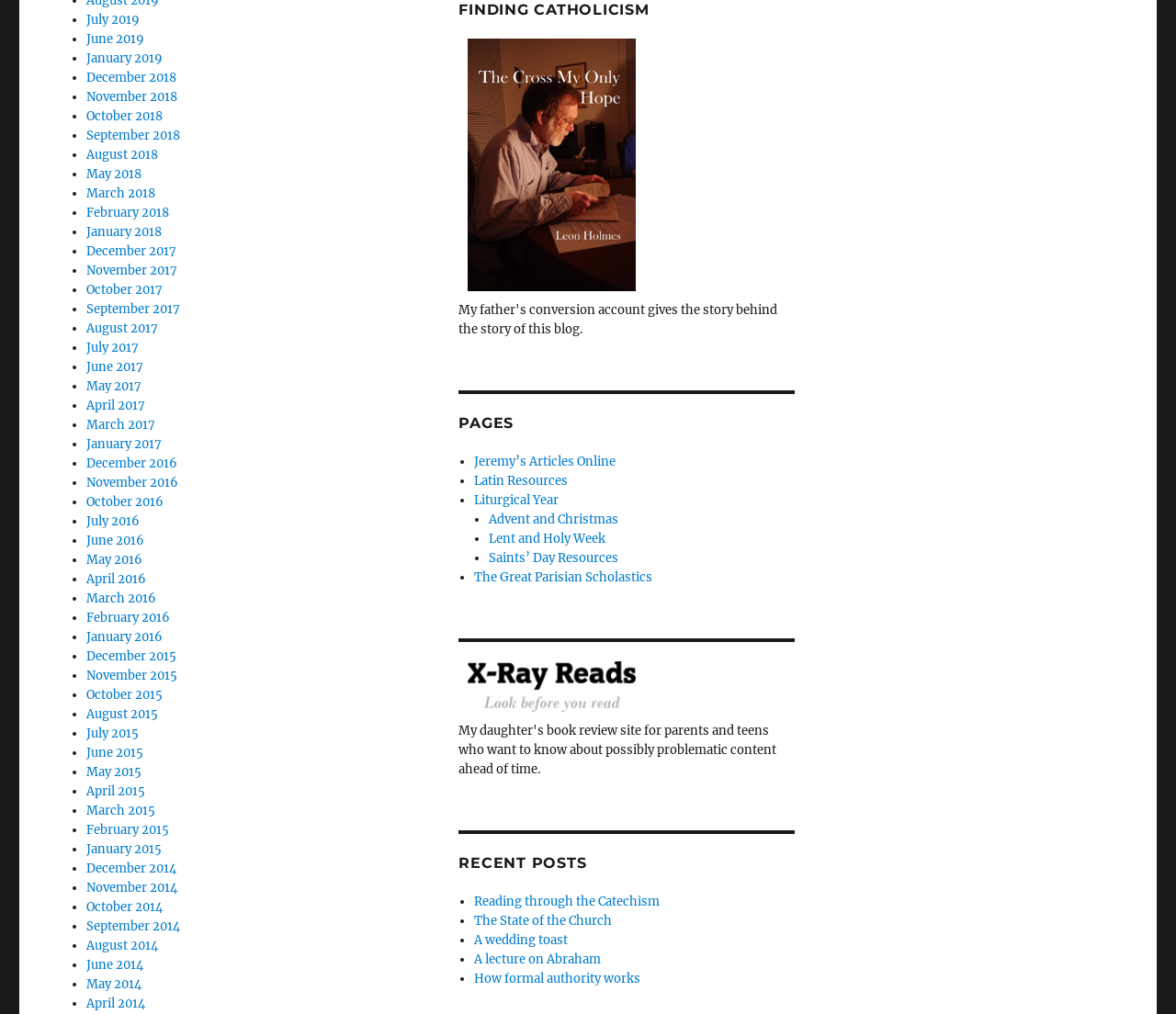Respond to the question below with a single word or phrase:
What is the position of the link 'May 2018'?

Above 'June 2018'